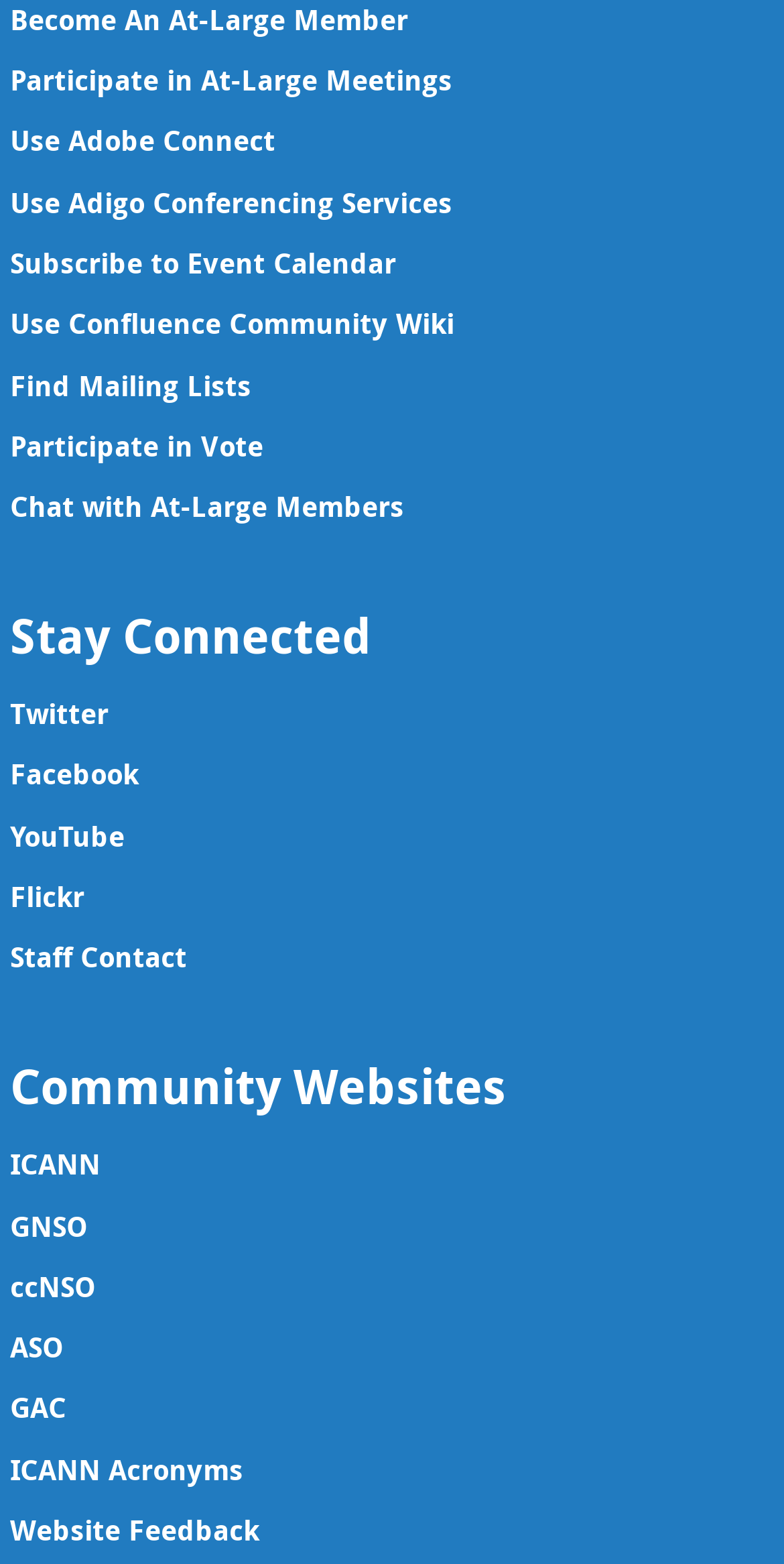How many conferencing services are listed?
Provide an in-depth and detailed explanation in response to the question.

There are two conferencing services listed: Adobe Connect and Adigo Conferencing Services. These links are located at the top of the webpage with bounding boxes of [0.013, 0.078, 0.351, 0.102] and [0.013, 0.117, 0.577, 0.141] respectively.